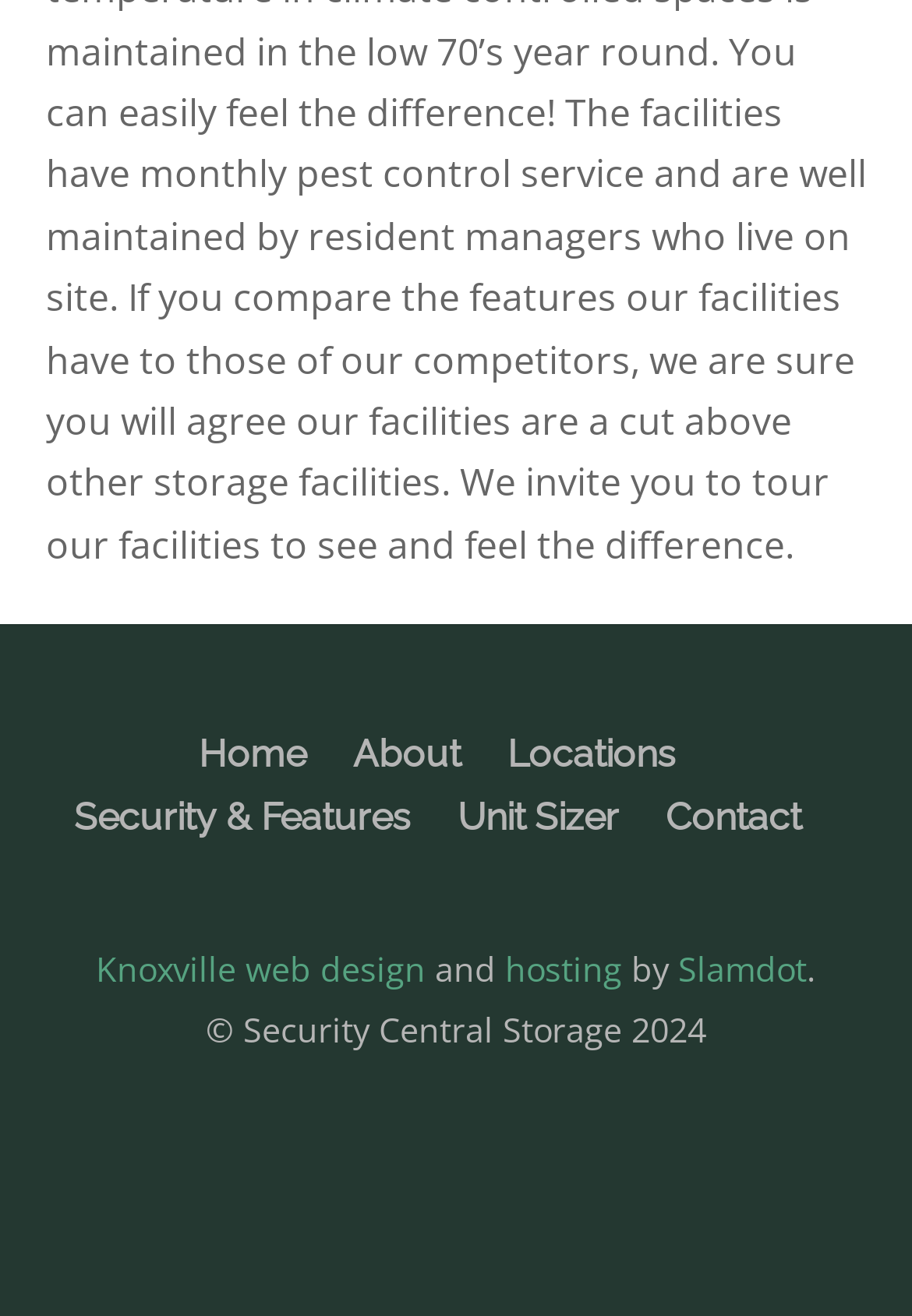What is the purpose of the 'Unit Sizer' link?
Give a detailed response to the question by analyzing the screenshot.

I found the 'Unit Sizer' link in the main navigation section, but I couldn't determine its specific purpose based on the given webpage content.